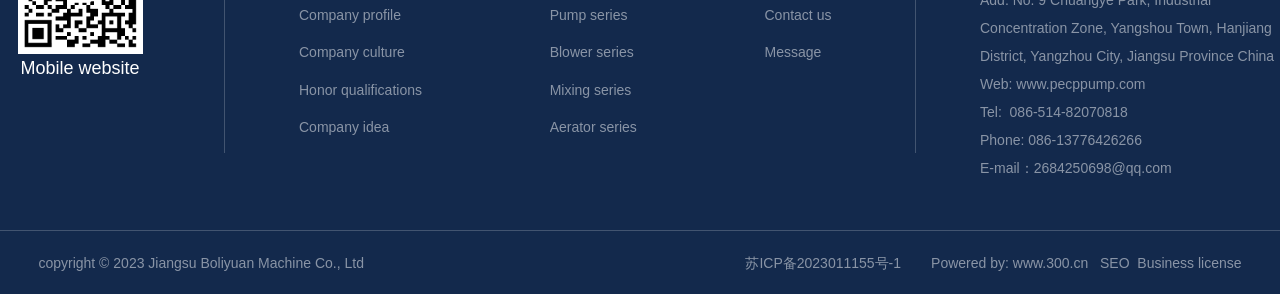Pinpoint the bounding box coordinates of the clickable element to carry out the following instruction: "Contact us."

[0.597, 0.013, 0.657, 0.089]